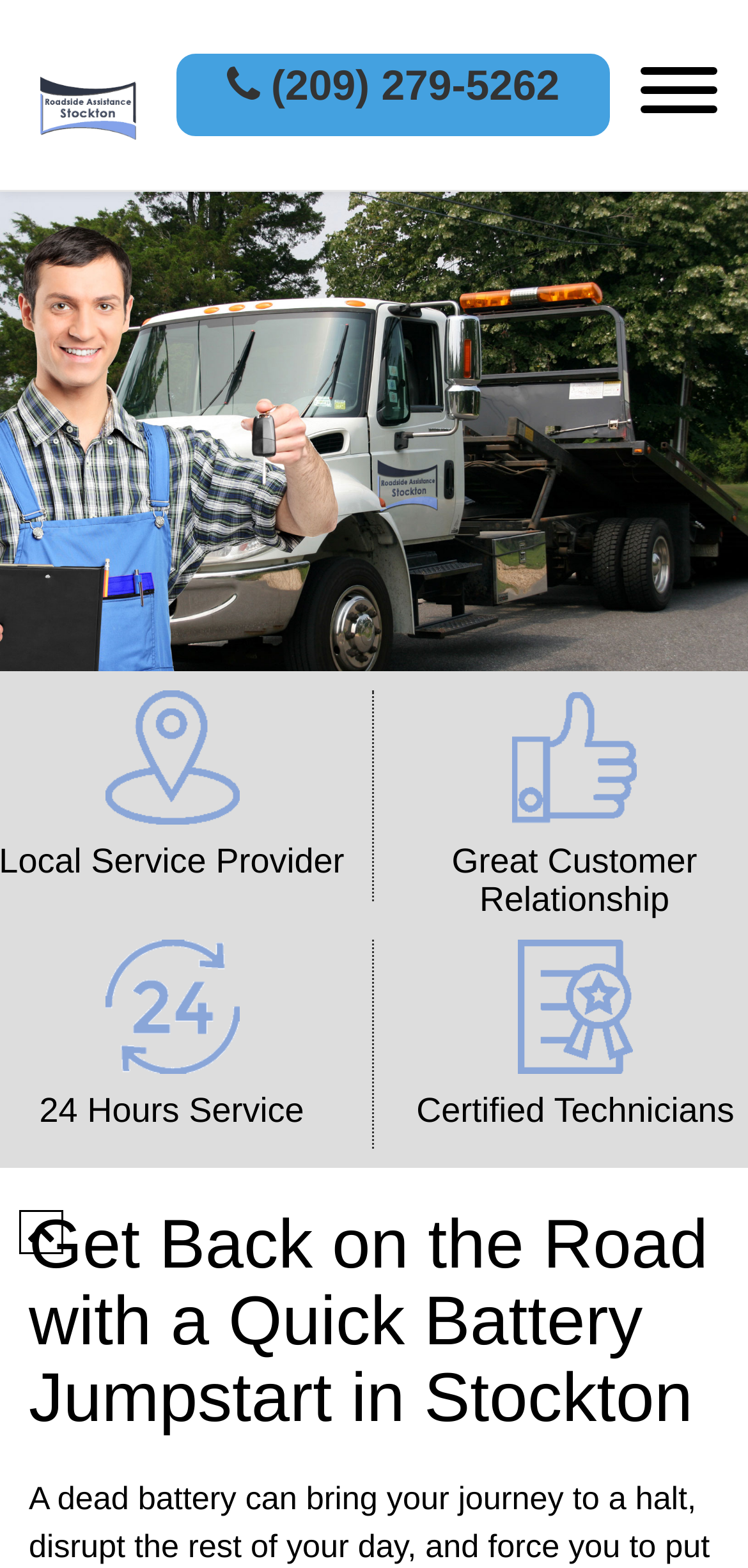Please provide the main heading of the webpage content.

Get Back on the Road with a Quick Battery Jumpstart in Stockton